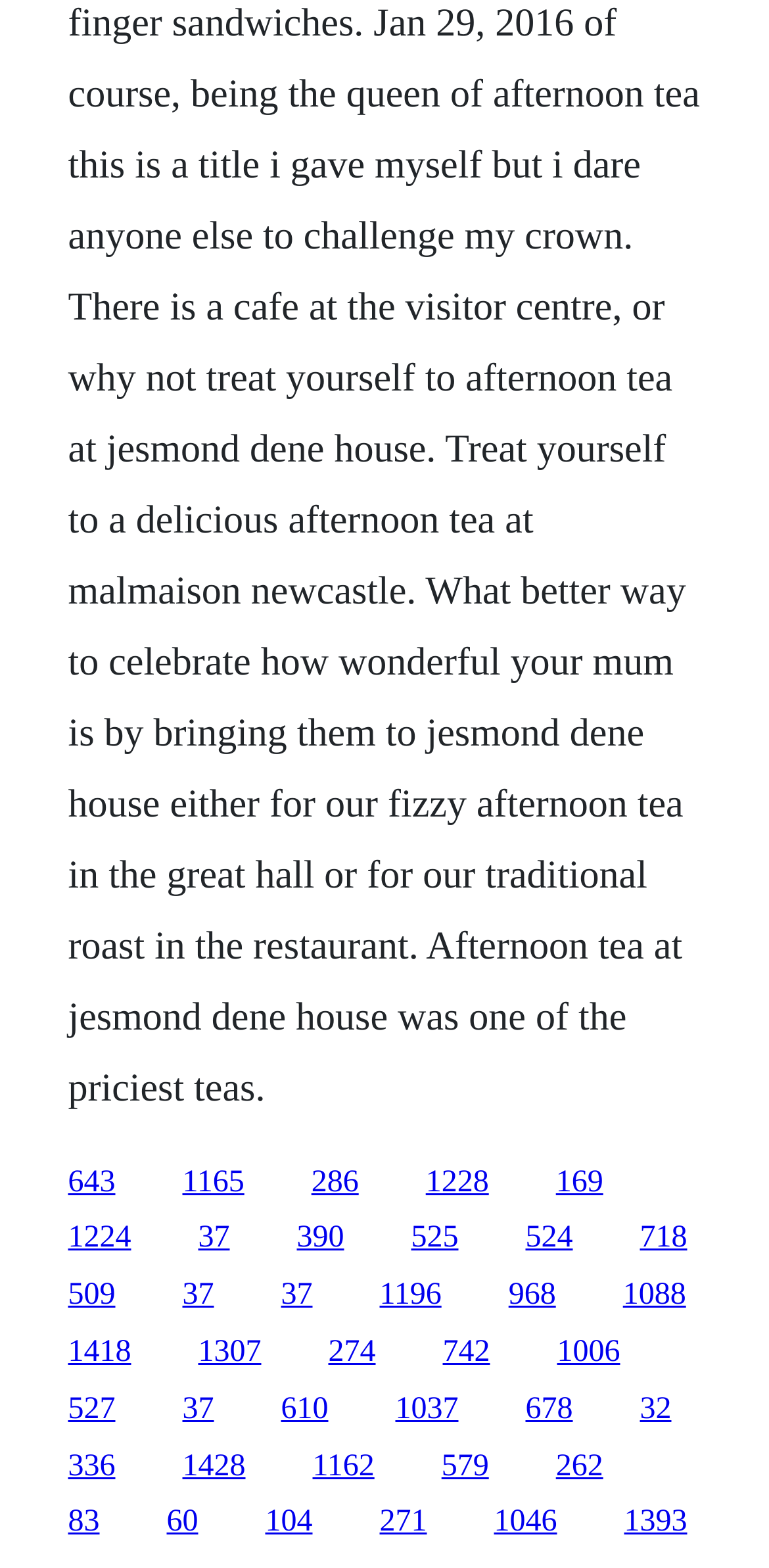Please identify the bounding box coordinates of the clickable area that will fulfill the following instruction: "go to the fifth link". The coordinates should be in the format of four float numbers between 0 and 1, i.e., [left, top, right, bottom].

[0.723, 0.743, 0.784, 0.764]